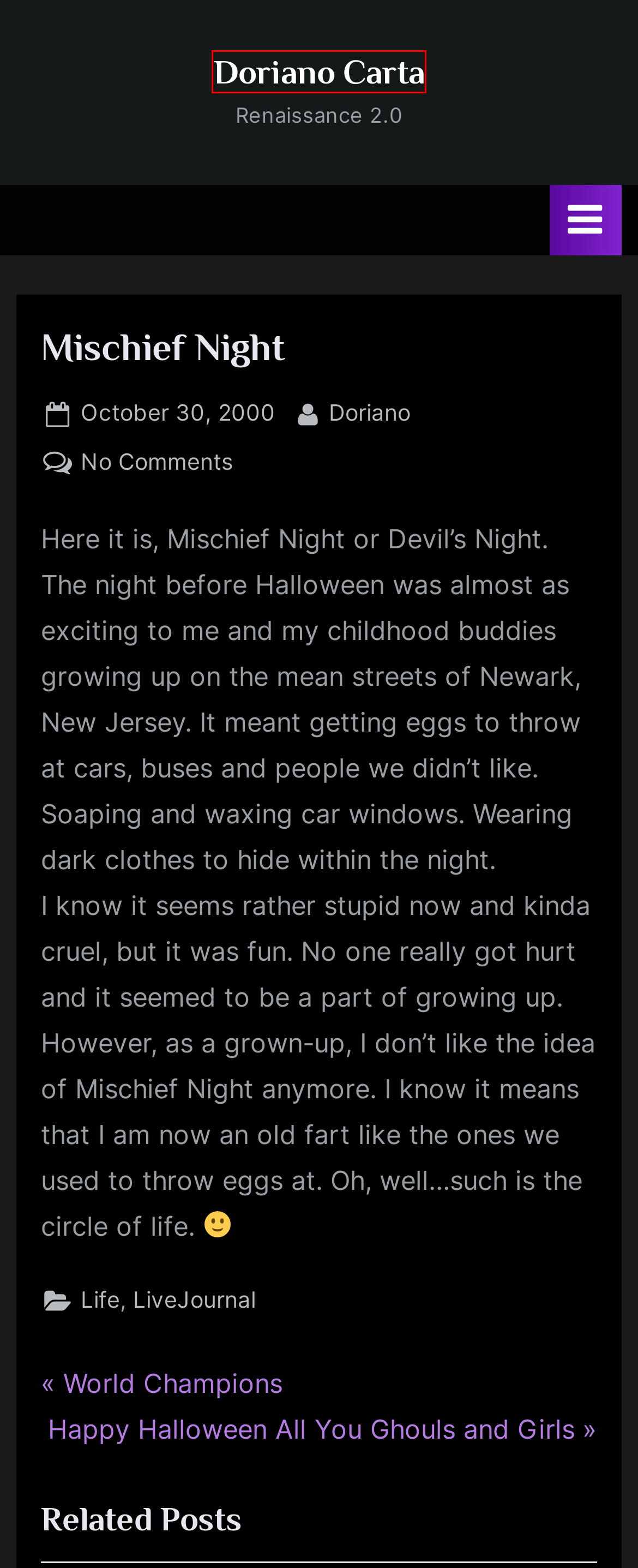Given a webpage screenshot with a red bounding box around a UI element, choose the webpage description that best matches the new webpage after clicking the element within the bounding box. Here are the candidates:
A. Happy Halloween All You Ghouls and Girls – Doriano Carta
B. Life – Doriano Carta
C. Doriano Carta – Renaissance 2.0
D. Guess Who Belongs in the Rock Hall of Fame! – Doriano Carta
E. World Champions – Doriano Carta
F. Tick Tick Boom! – Doriano Carta
G. LiveJournal – Doriano Carta
H. Log In ‹ Doriano Carta — WordPress

C